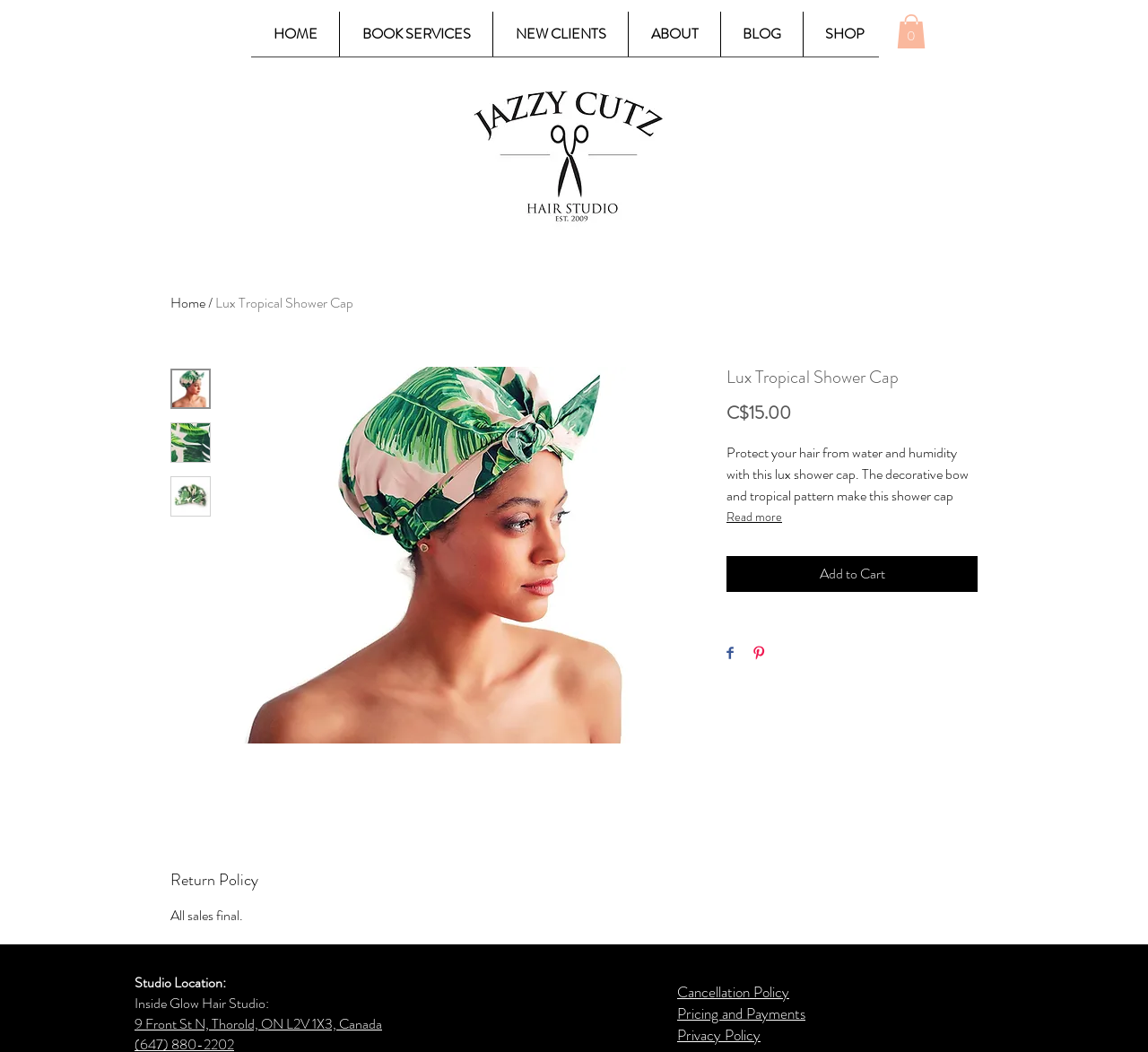Determine the bounding box coordinates of the element that should be clicked to execute the following command: "Click the '9 Front St N, Thorold, ON L2V 1X3, Canada' link".

[0.117, 0.964, 0.333, 0.983]